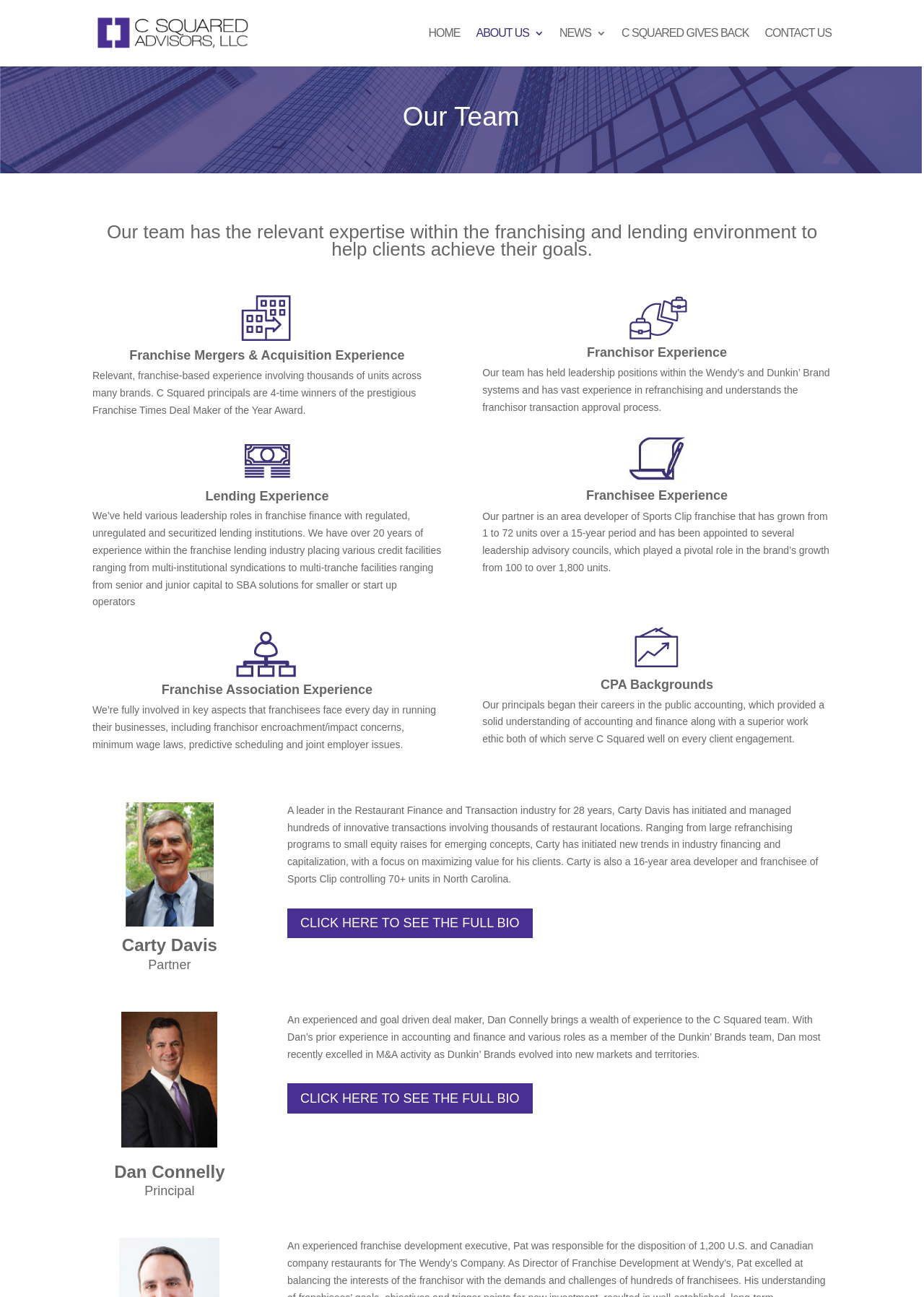How many units has Carty Davis controlled as a franchisee of Sports Clip?
Refer to the image and give a detailed response to the question.

I found the answer by reading Carty Davis' bio. It mentions that he is a 16-year area developer and franchisee of Sports Clip controlling 70+ units in North Carolina.